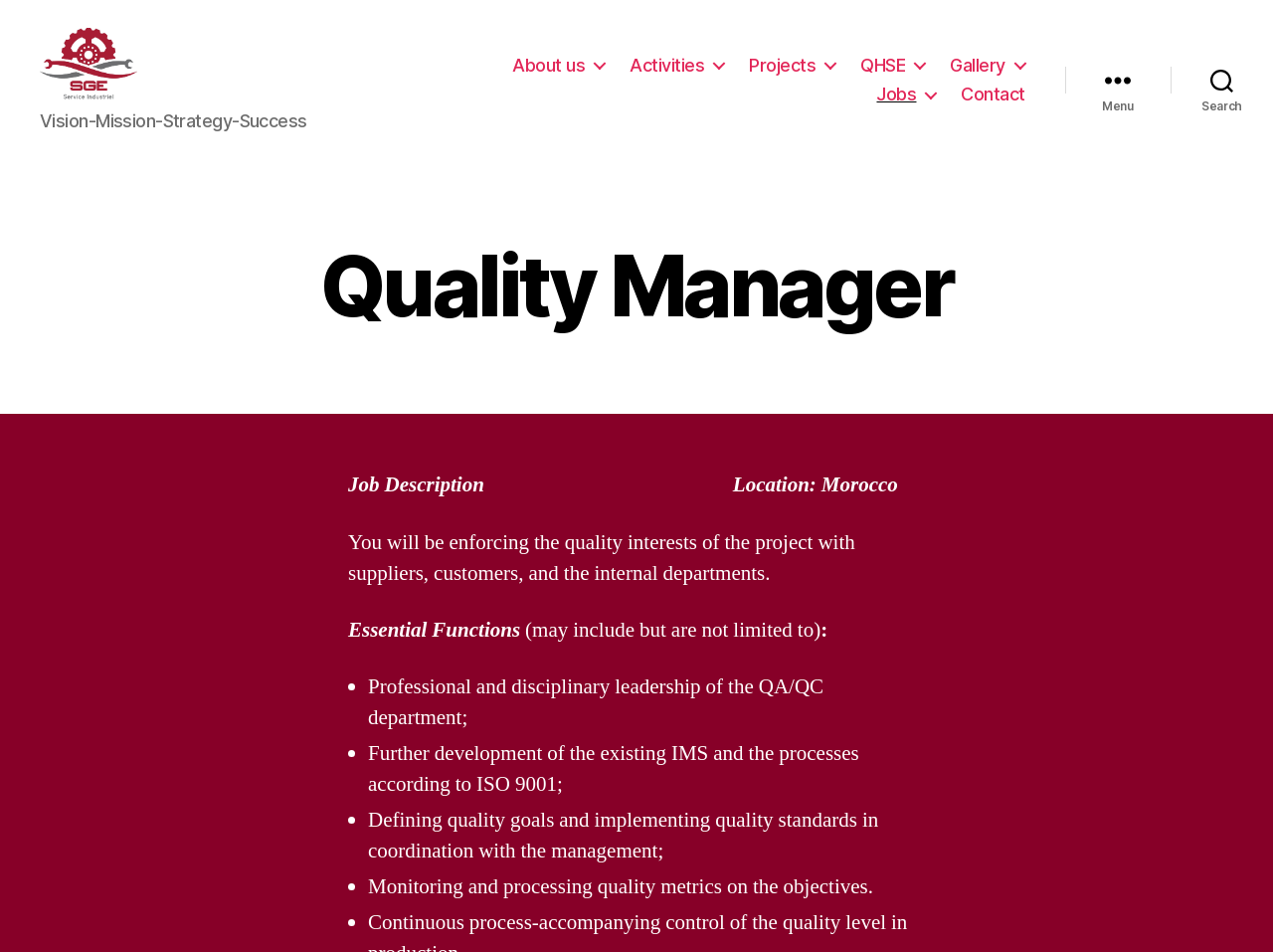Can you specify the bounding box coordinates for the region that should be clicked to fulfill this instruction: "Click the Jobs link".

[0.689, 0.097, 0.736, 0.119]